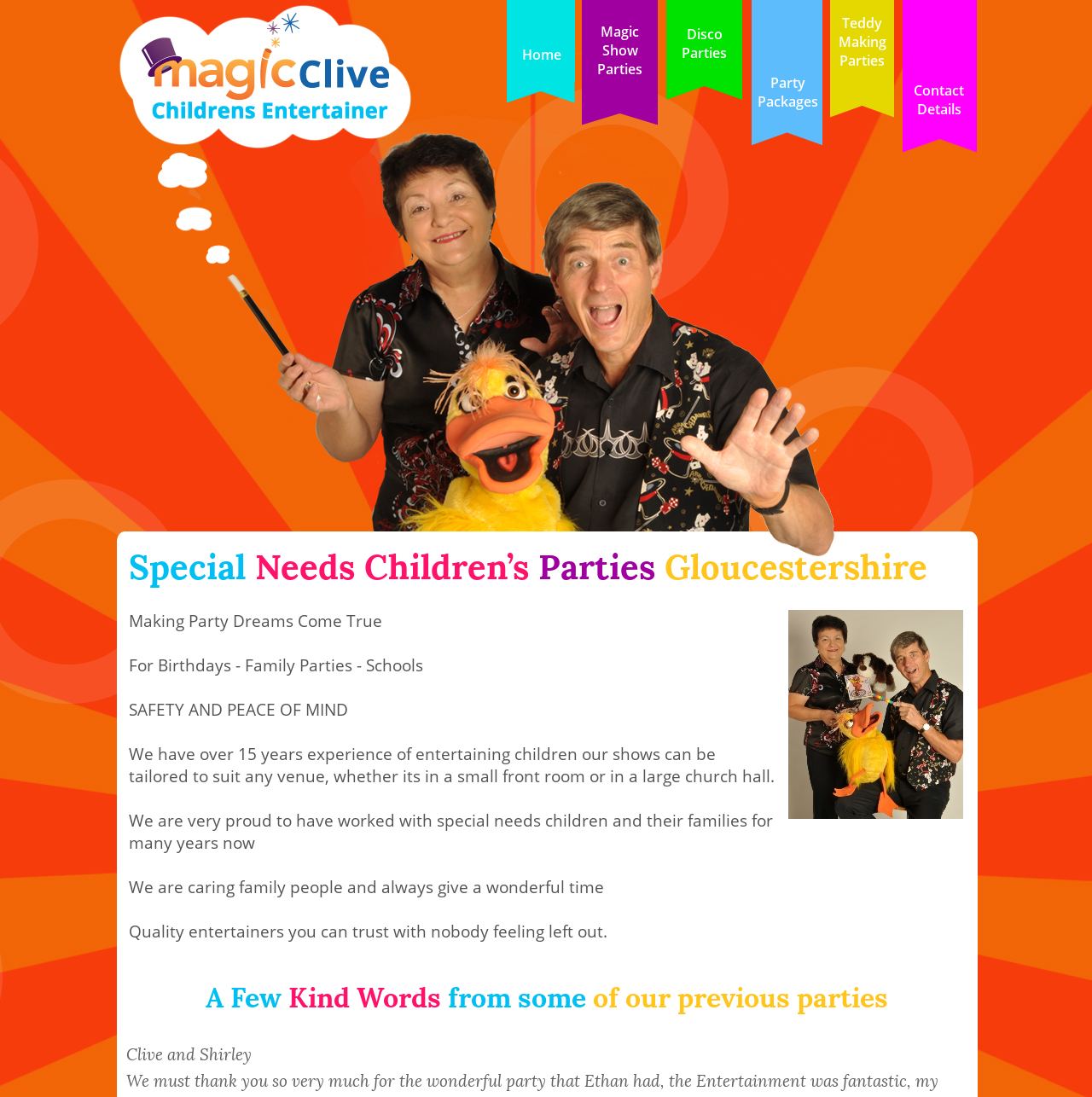Provide a short, one-word or phrase answer to the question below:
What is the experience of the entertainers?

Over 15 years